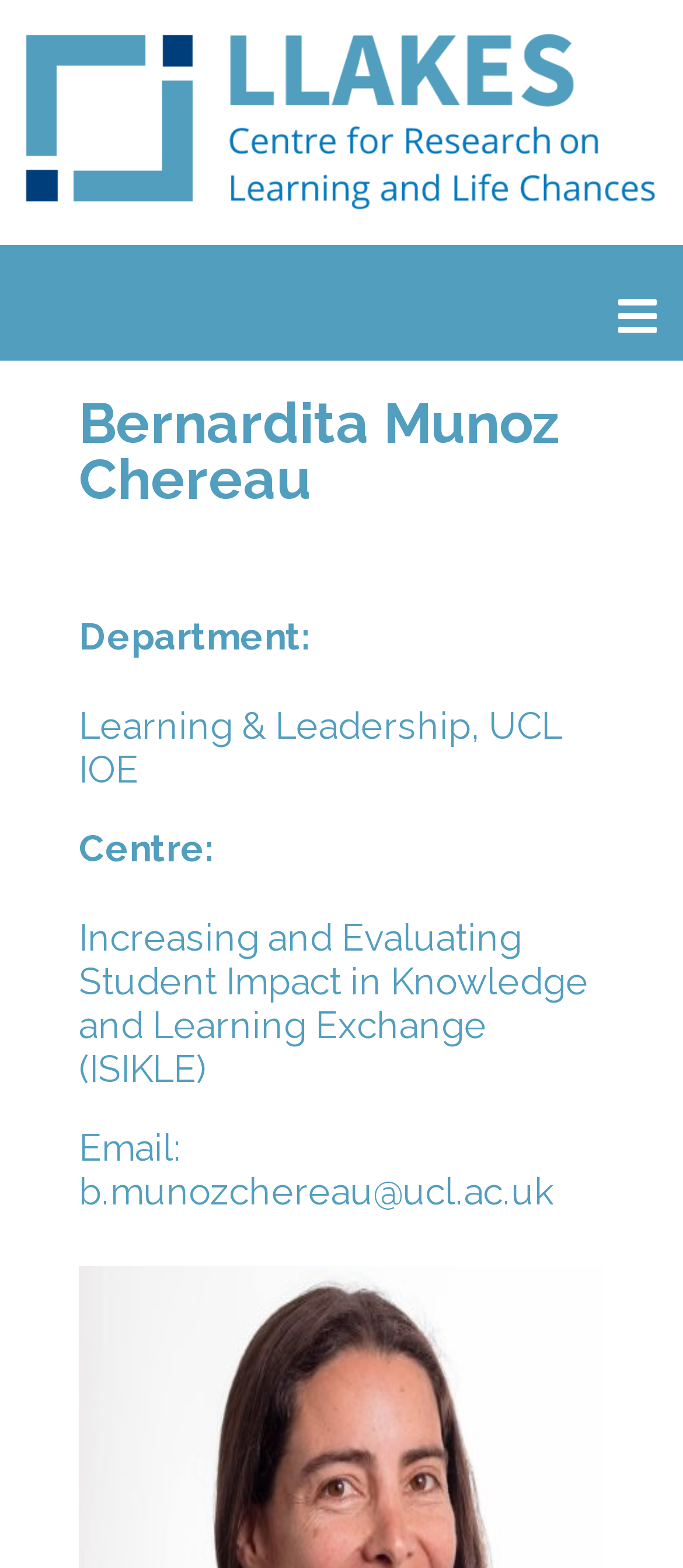Using the webpage screenshot, find the UI element described by <img src="/wp-content/themes/sydney-child/assets/images/llakes-logo.png">. Provide the bounding box coordinates in the format (top-left x, top-left y, bottom-right x, bottom-right y), ensuring all values are floating point numbers between 0 and 1.

[0.035, 0.02, 0.965, 0.136]